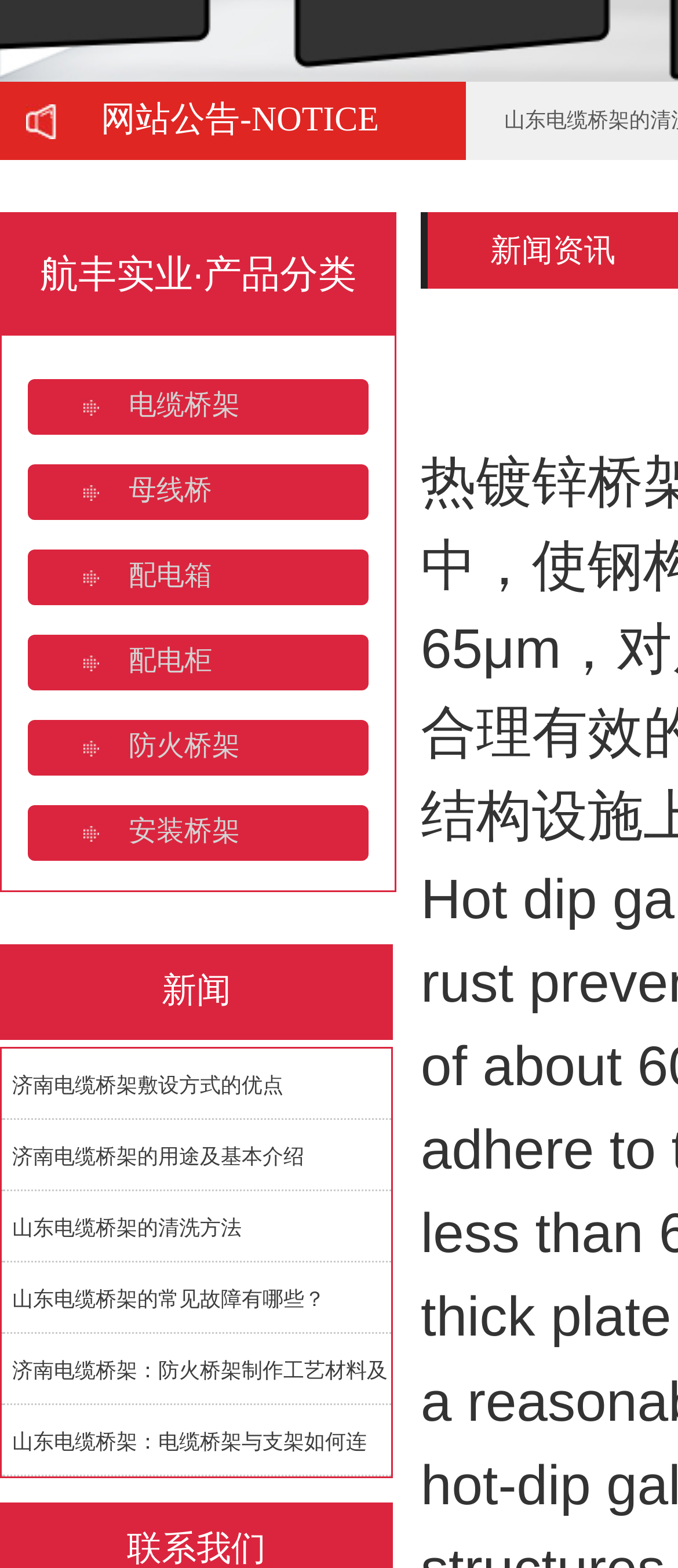What type of content is presented on this webpage?
Answer the question using a single word or phrase, according to the image.

Product information and news